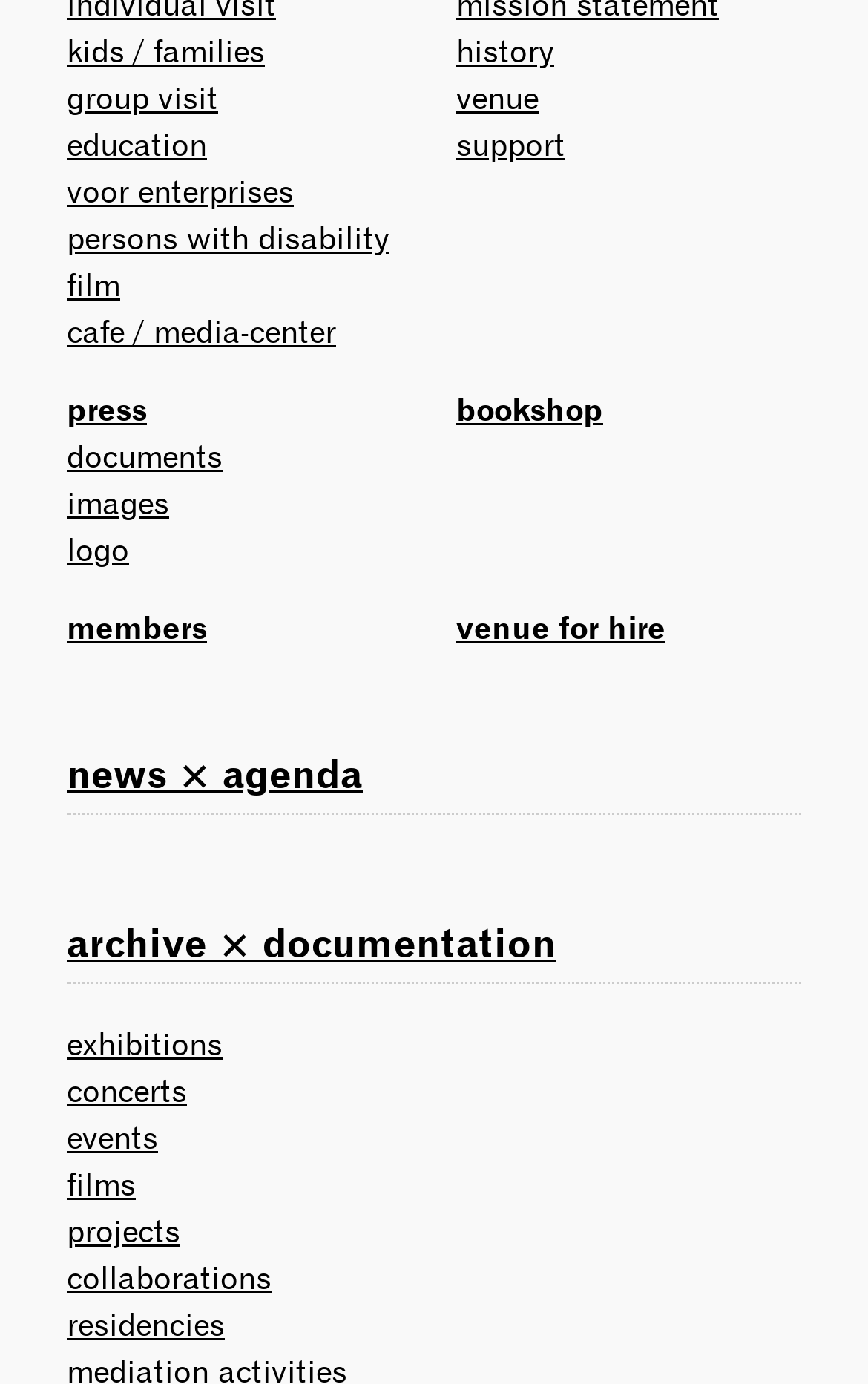Please identify the bounding box coordinates of the area that needs to be clicked to follow this instruction: "visit the kids and families page".

[0.077, 0.022, 0.305, 0.051]